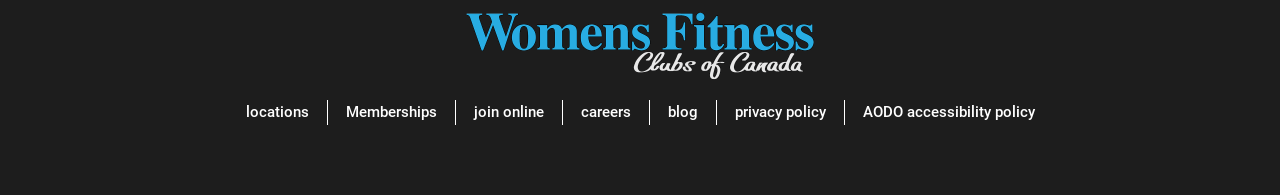Provide the bounding box coordinates for the specified HTML element described in this description: "Memberships". The coordinates should be four float numbers ranging from 0 to 1, in the format [left, top, right, bottom].

[0.27, 0.512, 0.341, 0.643]